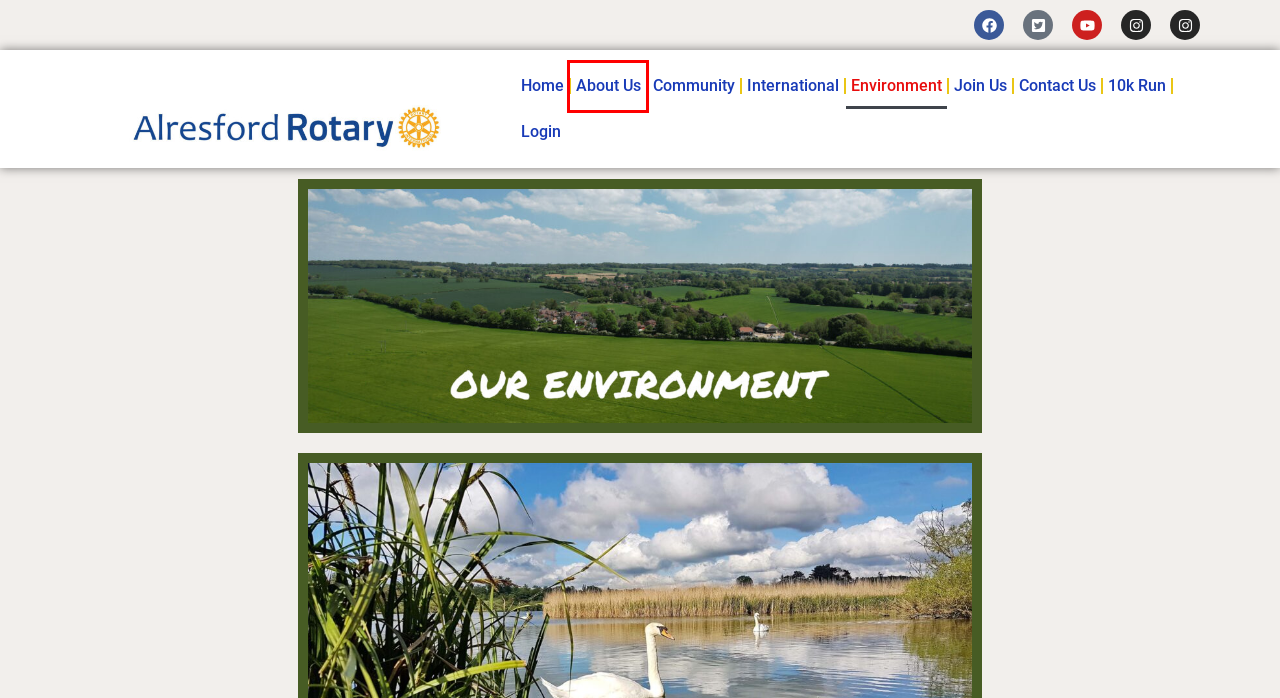Given a screenshot of a webpage with a red bounding box highlighting a UI element, determine which webpage description best matches the new webpage that appears after clicking the highlighted element. Here are the candidates:
A. Community – Alresford Rotary
B. International – Alresford Rotary
C. Login Page – Alresford Rotary
D. 10K Race – Alresford Rotary
E. Alresford Rotary – People of Action
F. Contact Us – Alresford Rotary
G. About Us – Alresford Rotary
H. Join Us – Alresford Rotary

G